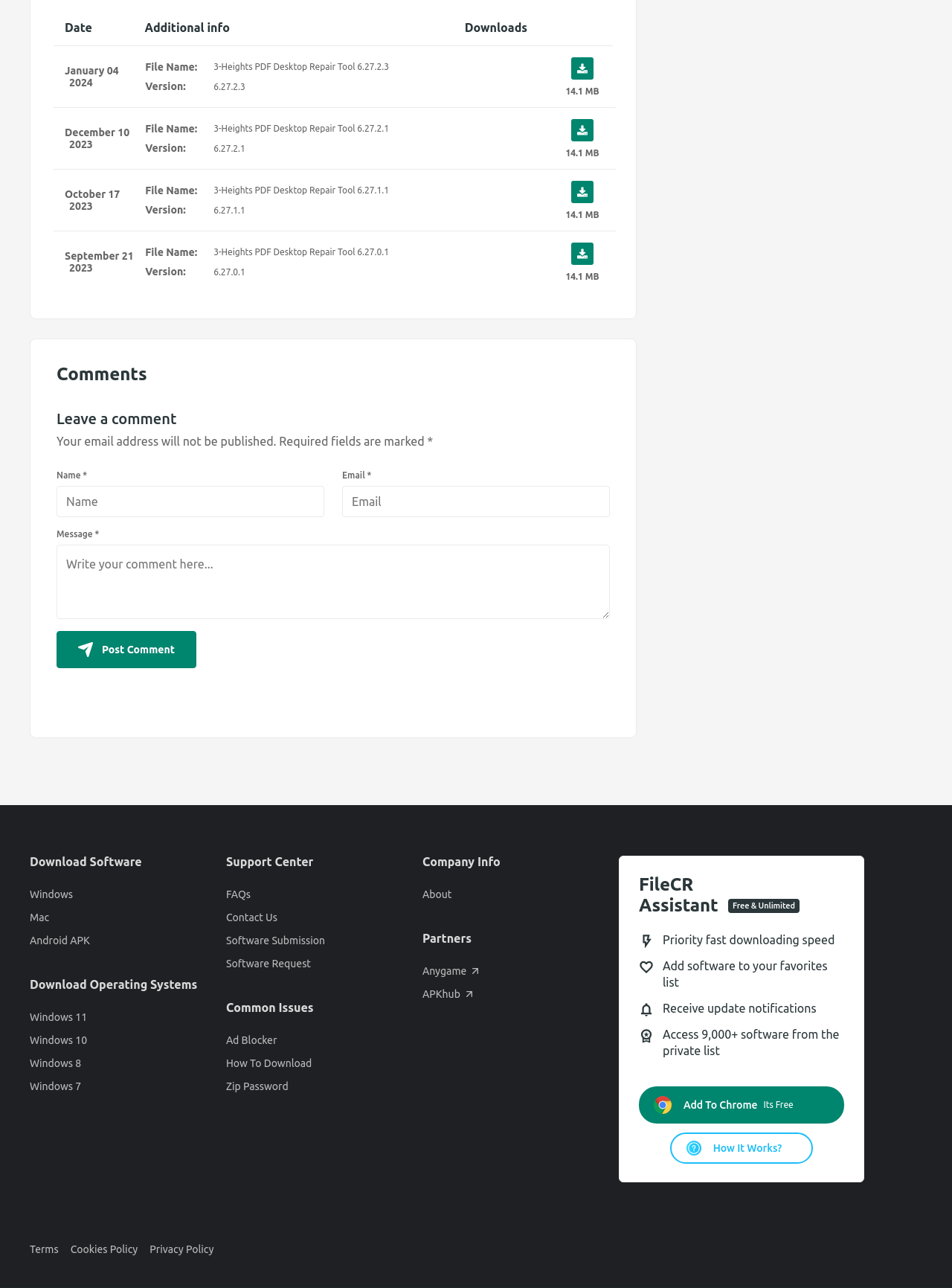Indicate the bounding box coordinates of the element that must be clicked to execute the instruction: "Get FileCR Assistant Free & Unlimited". The coordinates should be given as four float numbers between 0 and 1, i.e., [left, top, right, bottom].

[0.671, 0.843, 0.887, 0.872]